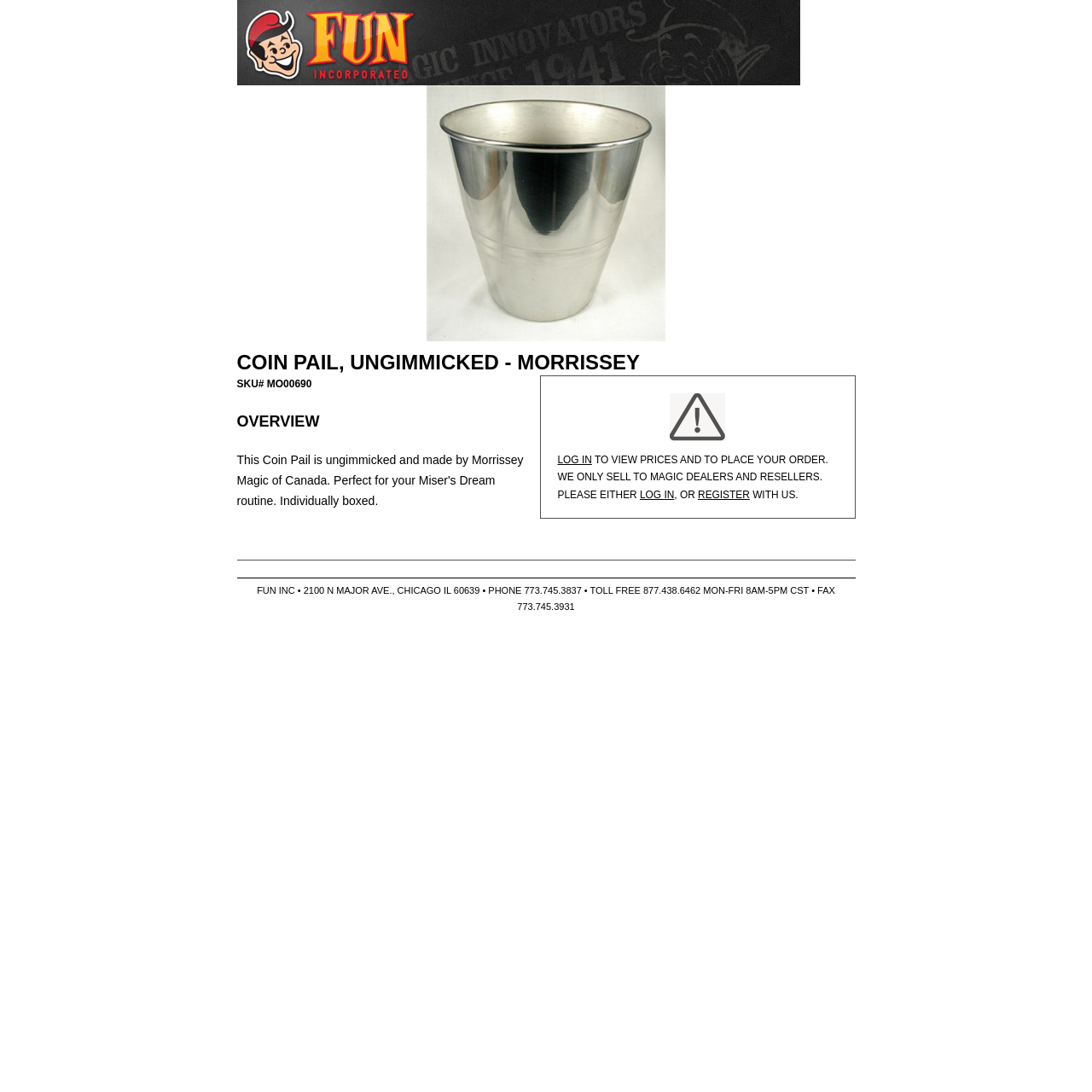Review the image closely and give a comprehensive answer to the question: What is the name of the product?

I determined the answer by looking at the image description 'Coin Pail - Ungimmicked - Morrissey' and the heading 'COIN PAIL, UNGIMMICKED - MORRISSEY', which suggests that the product being displayed is a Coin Pail.